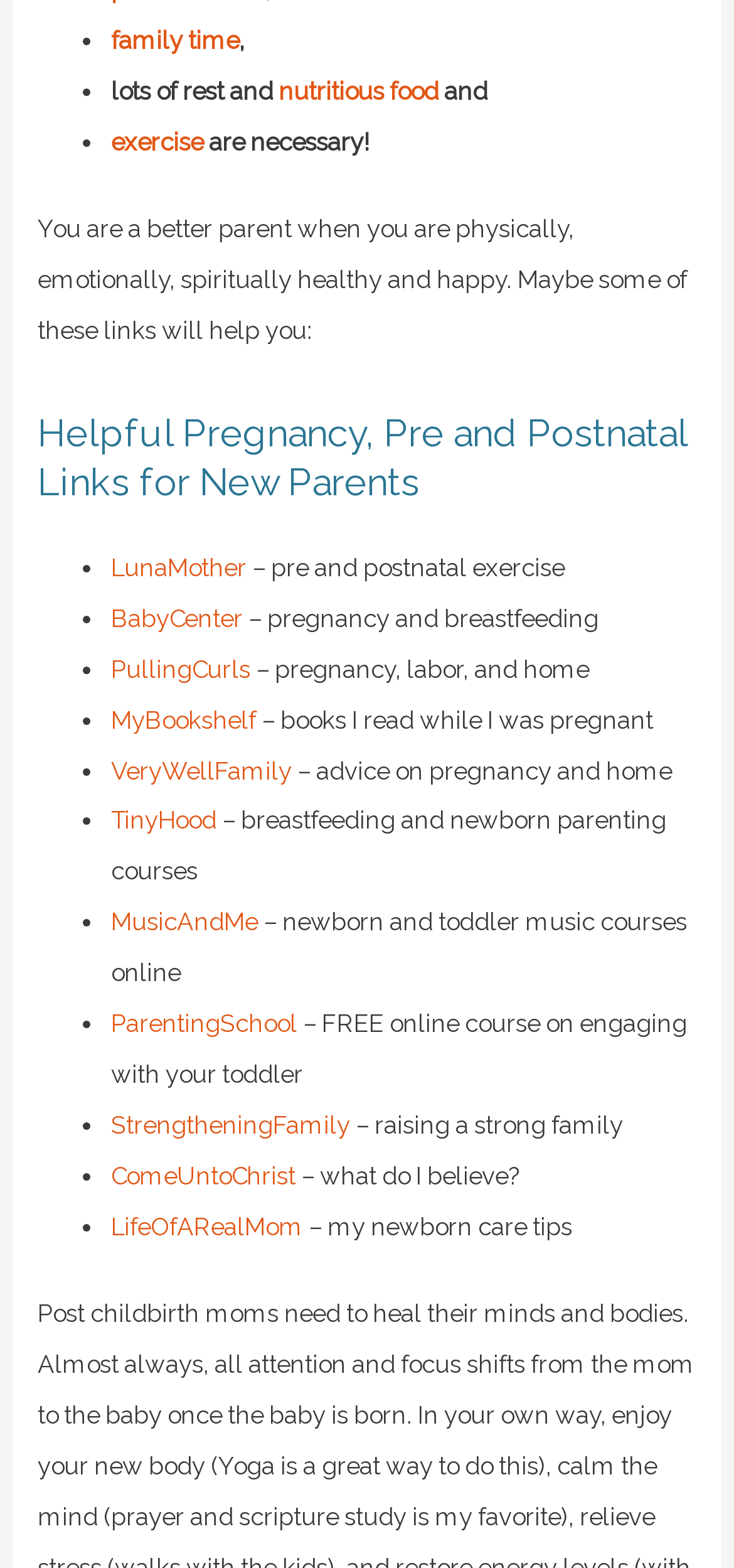Please determine the bounding box coordinates of the area that needs to be clicked to complete this task: 'click on family time'. The coordinates must be four float numbers between 0 and 1, formatted as [left, top, right, bottom].

[0.151, 0.017, 0.326, 0.035]